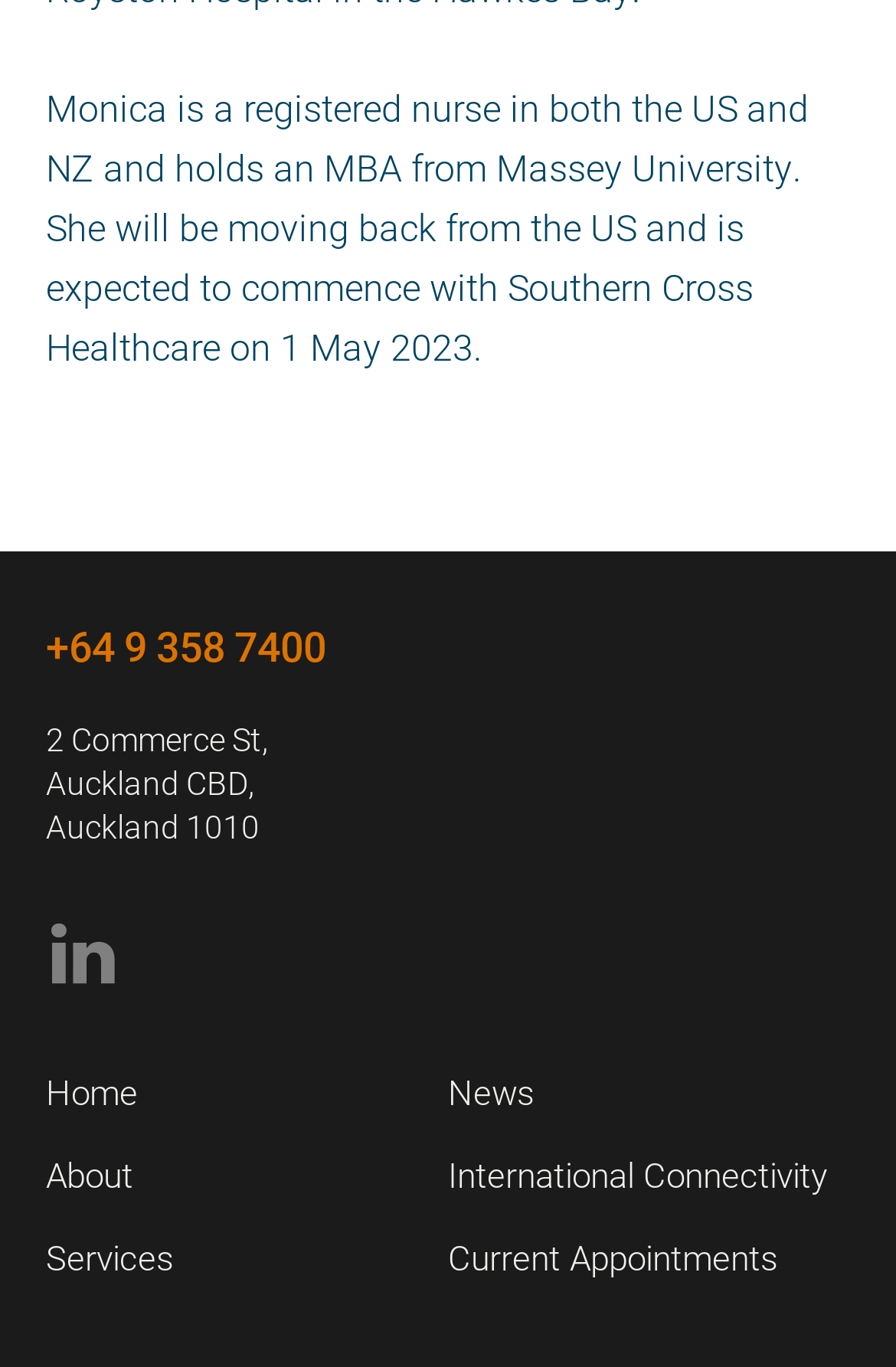What is the phone number provided?
With the help of the image, please provide a detailed response to the question.

The link element with the text '+64 9 358 7400' provides a phone number, which is +64 9 358 7400.